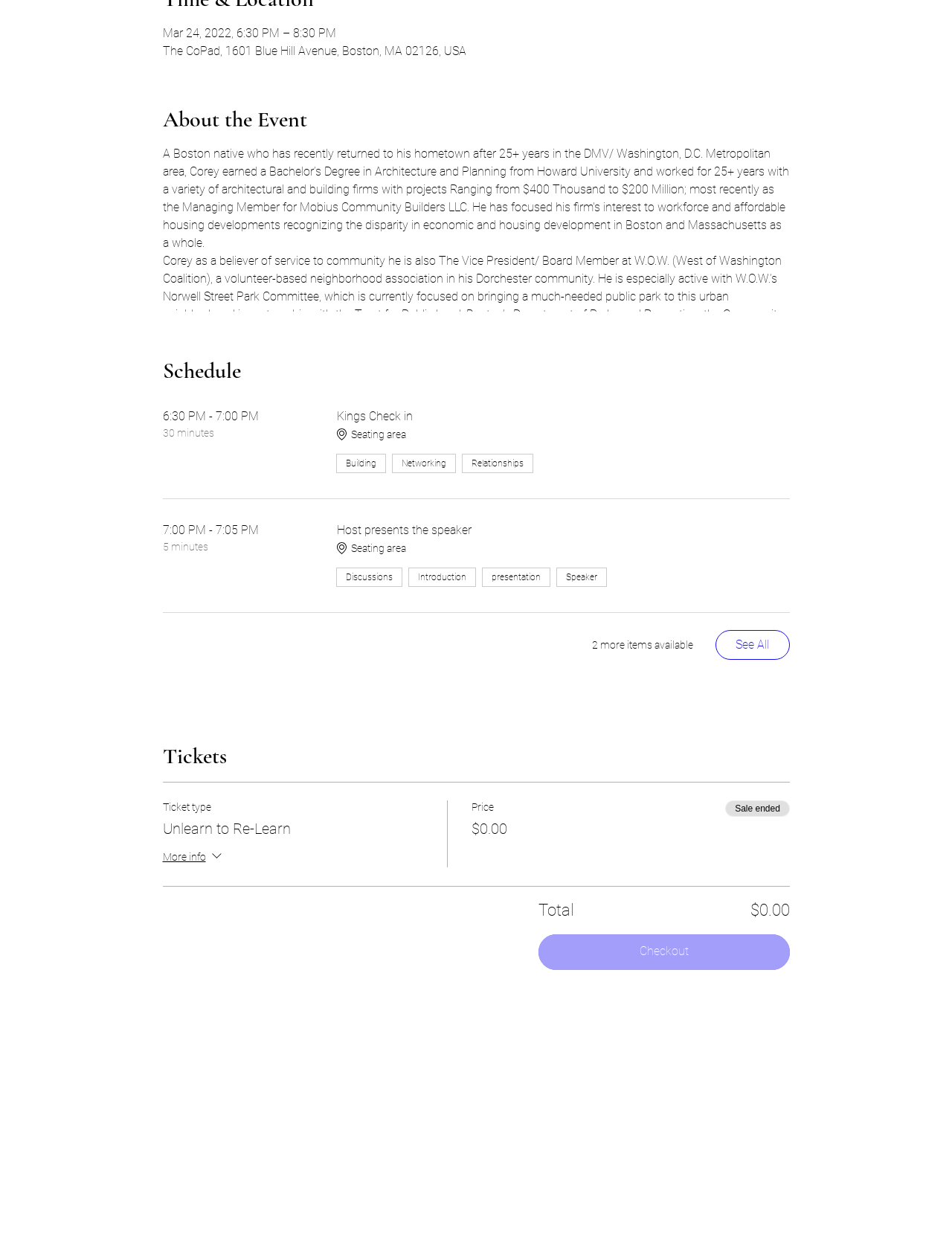Please provide a comprehensive response to the question below by analyzing the image: 
How many schedule items are shown?

I counted the number of rows in the schedule section, which has two rows with grid cells containing time and event information.